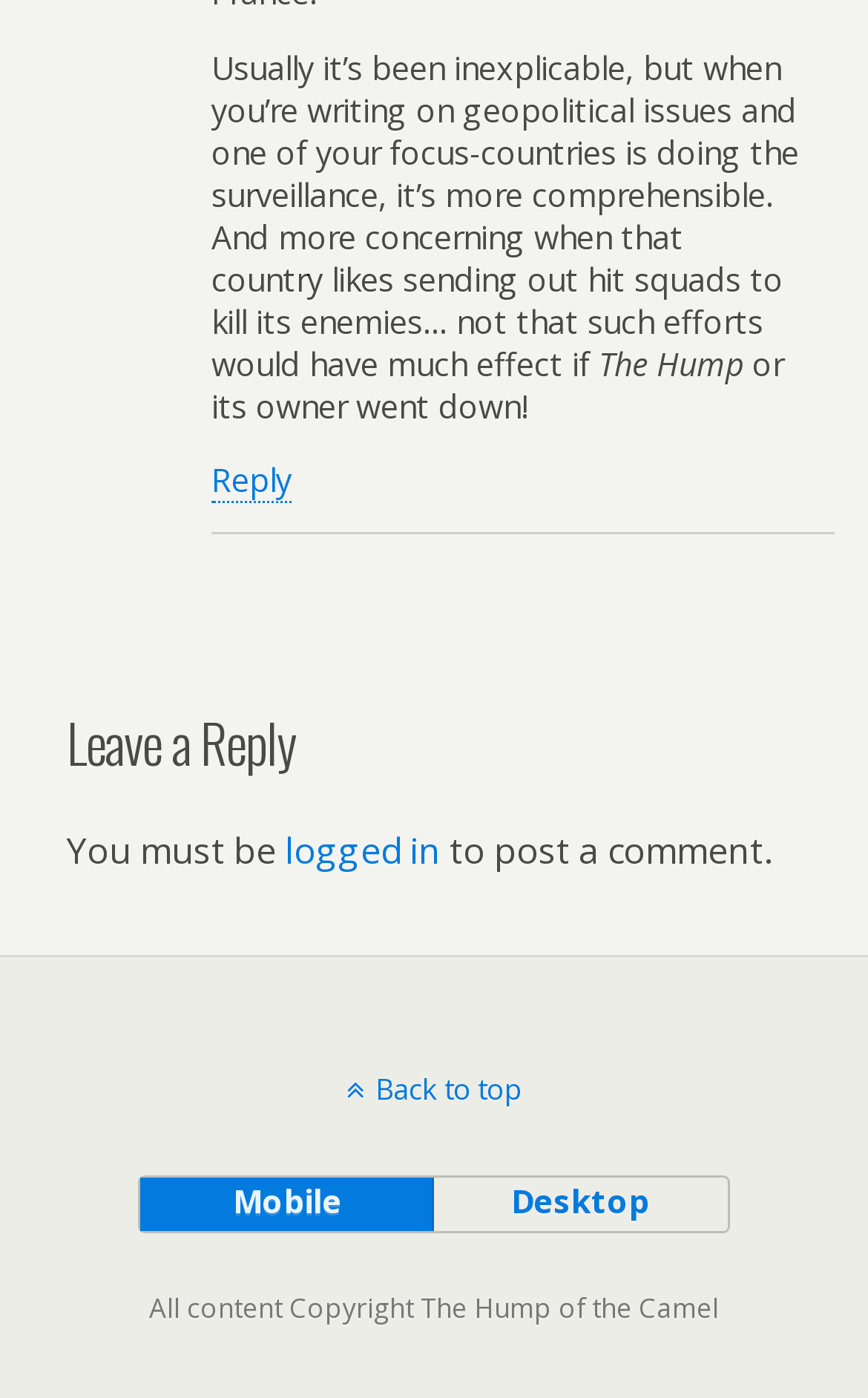What is the name of the website?
Examine the image and provide an in-depth answer to the question.

The name of the website can be found in the StaticText element with the text 'The Hump' at coordinates [0.69, 0.245, 0.856, 0.275]. This suggests that 'The Hump' is the title or name of the website.